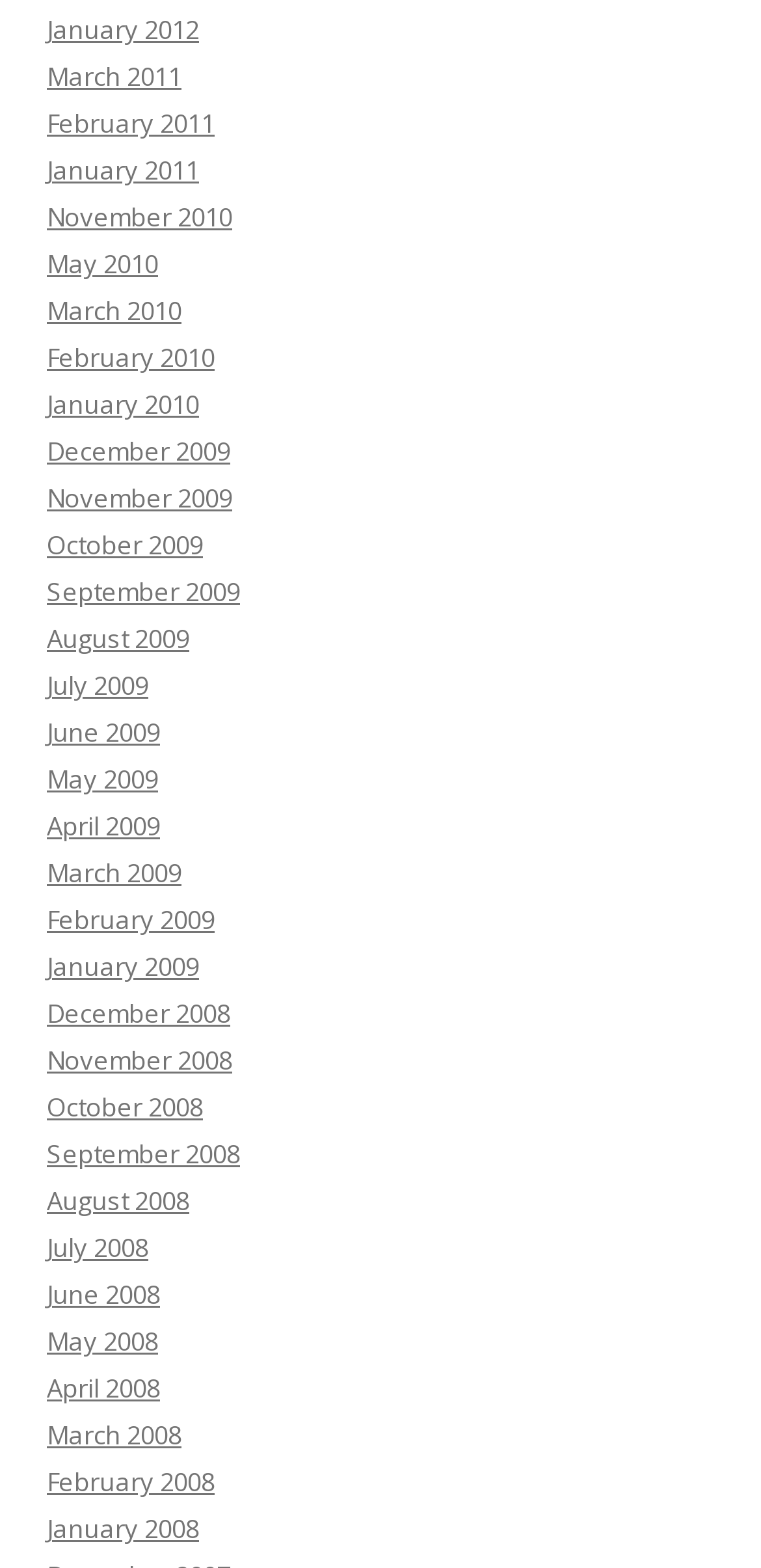How many months are available in 2009?
Please respond to the question with as much detail as possible.

I counted the number of links with '2009' in their text and found that there are 12 months available in 2009, from January 2009 to December 2009.